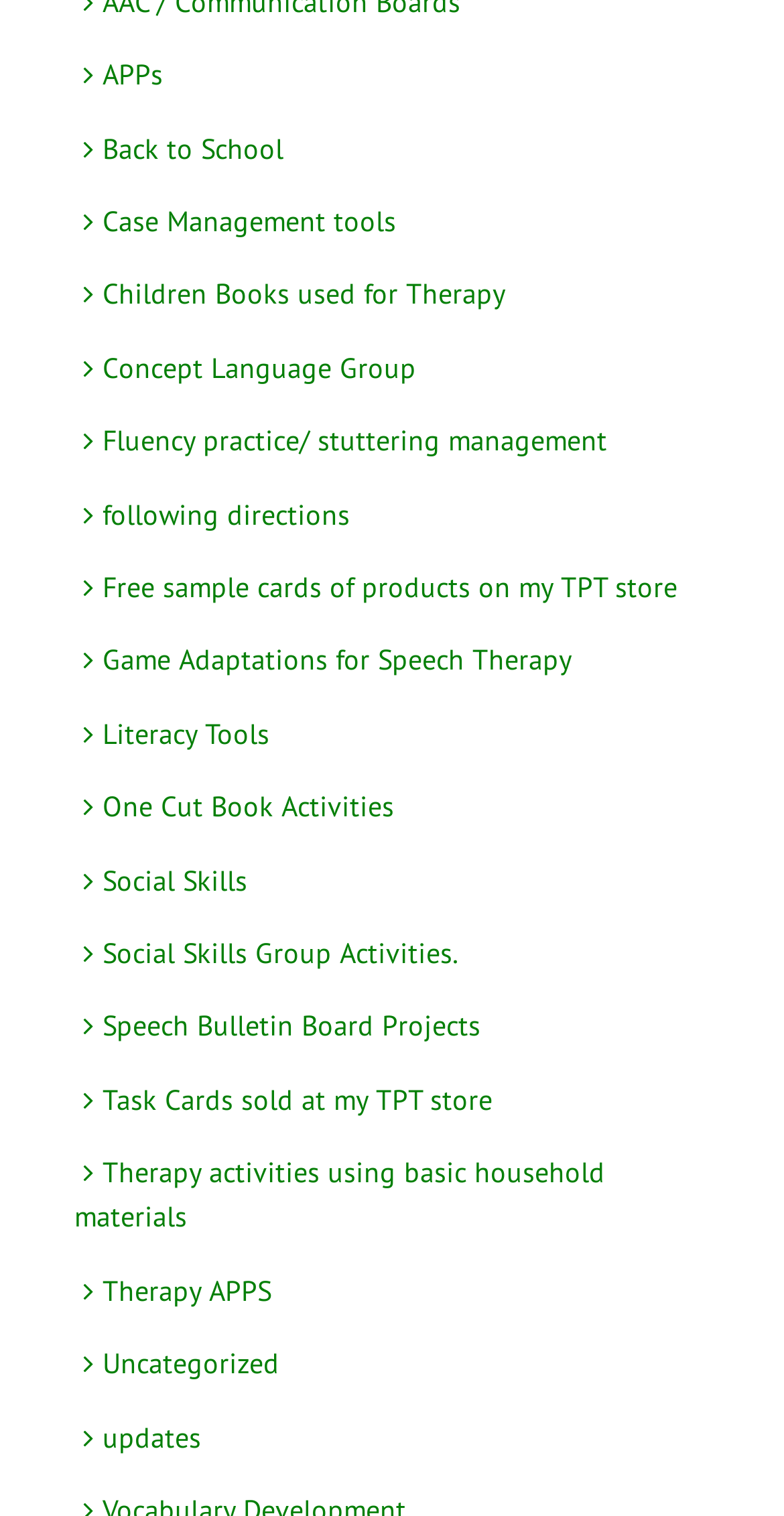Can you identify the bounding box coordinates of the clickable region needed to carry out this instruction: 'Check out Concept Language Group'? The coordinates should be four float numbers within the range of 0 to 1, stated as [left, top, right, bottom].

[0.095, 0.23, 0.531, 0.254]